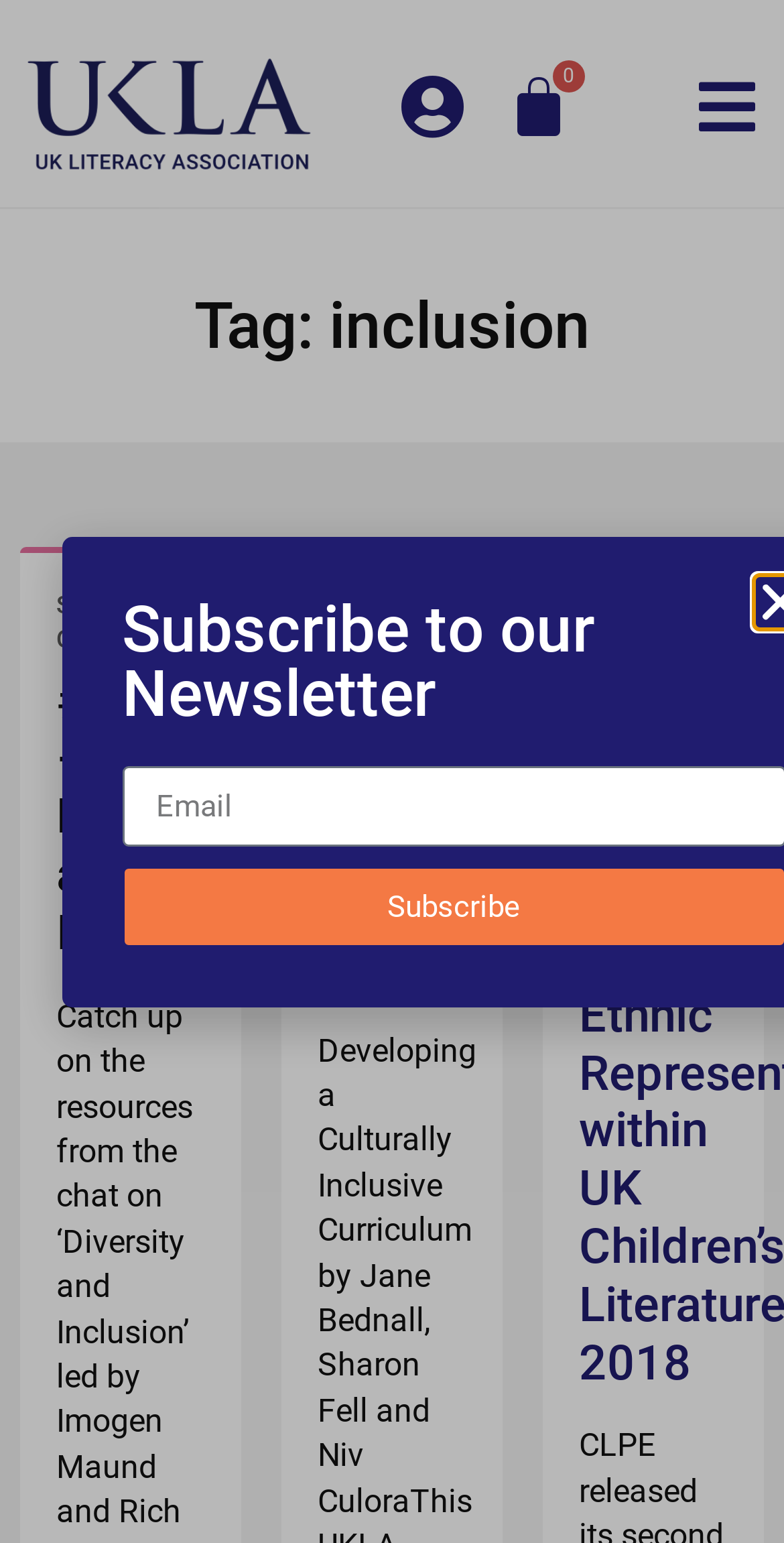Please reply to the following question with a single word or a short phrase:
How many headings are there on the webpage?

4